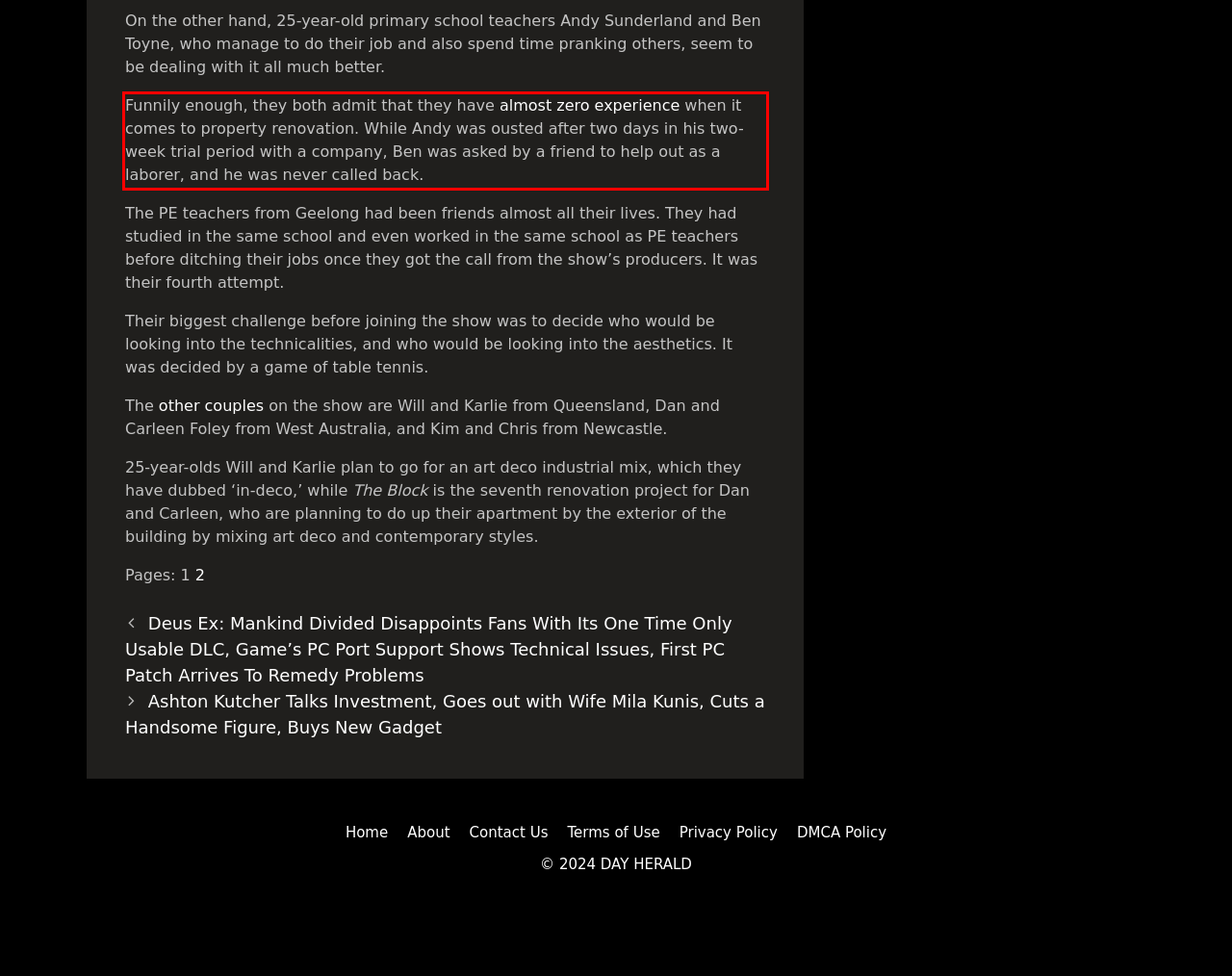Given a screenshot of a webpage with a red bounding box, please identify and retrieve the text inside the red rectangle.

Funnily enough, they both admit that they have almost zero experience when it comes to property renovation. While Andy was ousted after two days in his two-week trial period with a company, Ben was asked by a friend to help out as a laborer, and he was never called back.